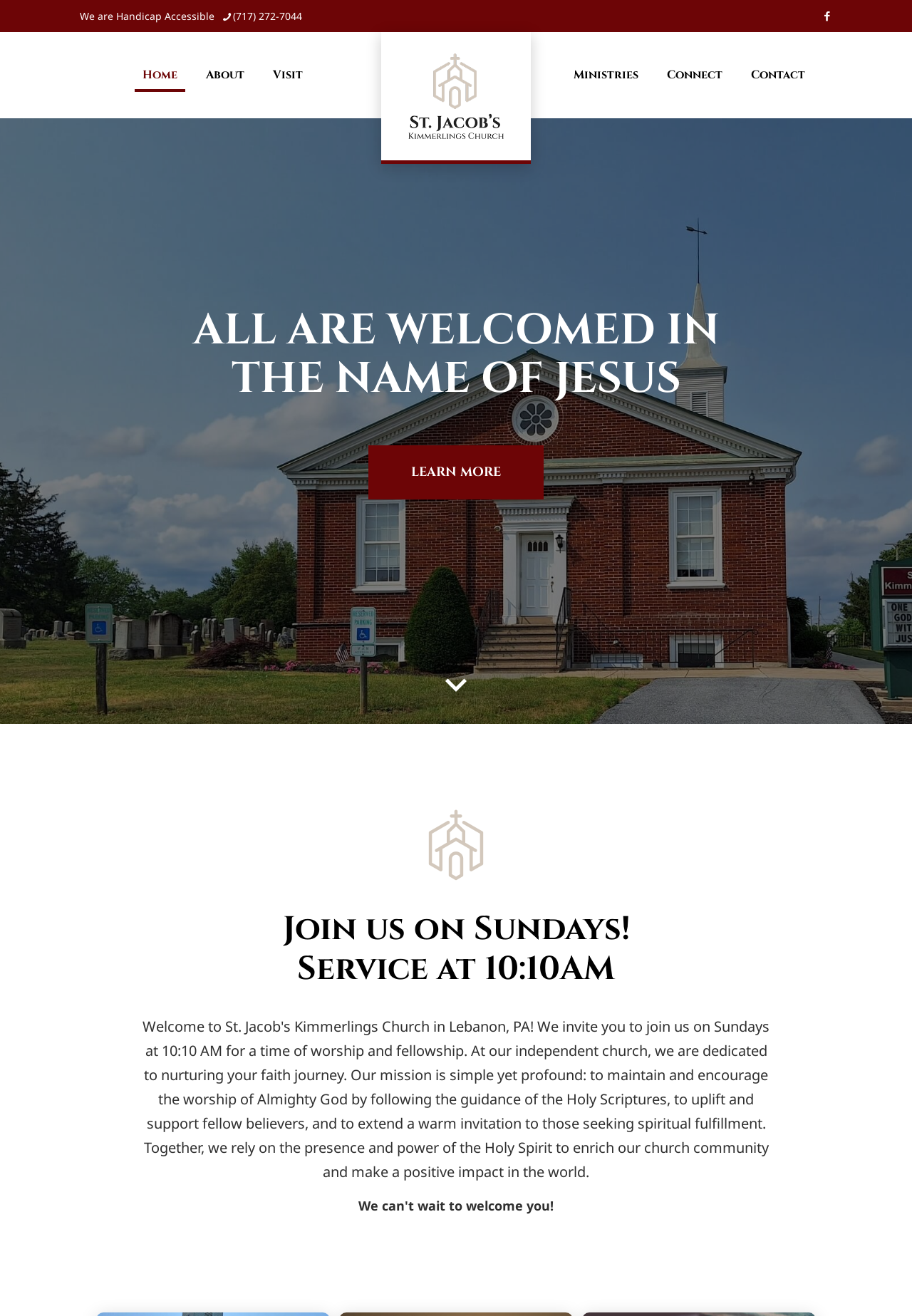Provide a single word or phrase to answer the given question: 
What is the main message on the webpage?

ALL ARE WELCOMED IN THE NAME OF JESUS